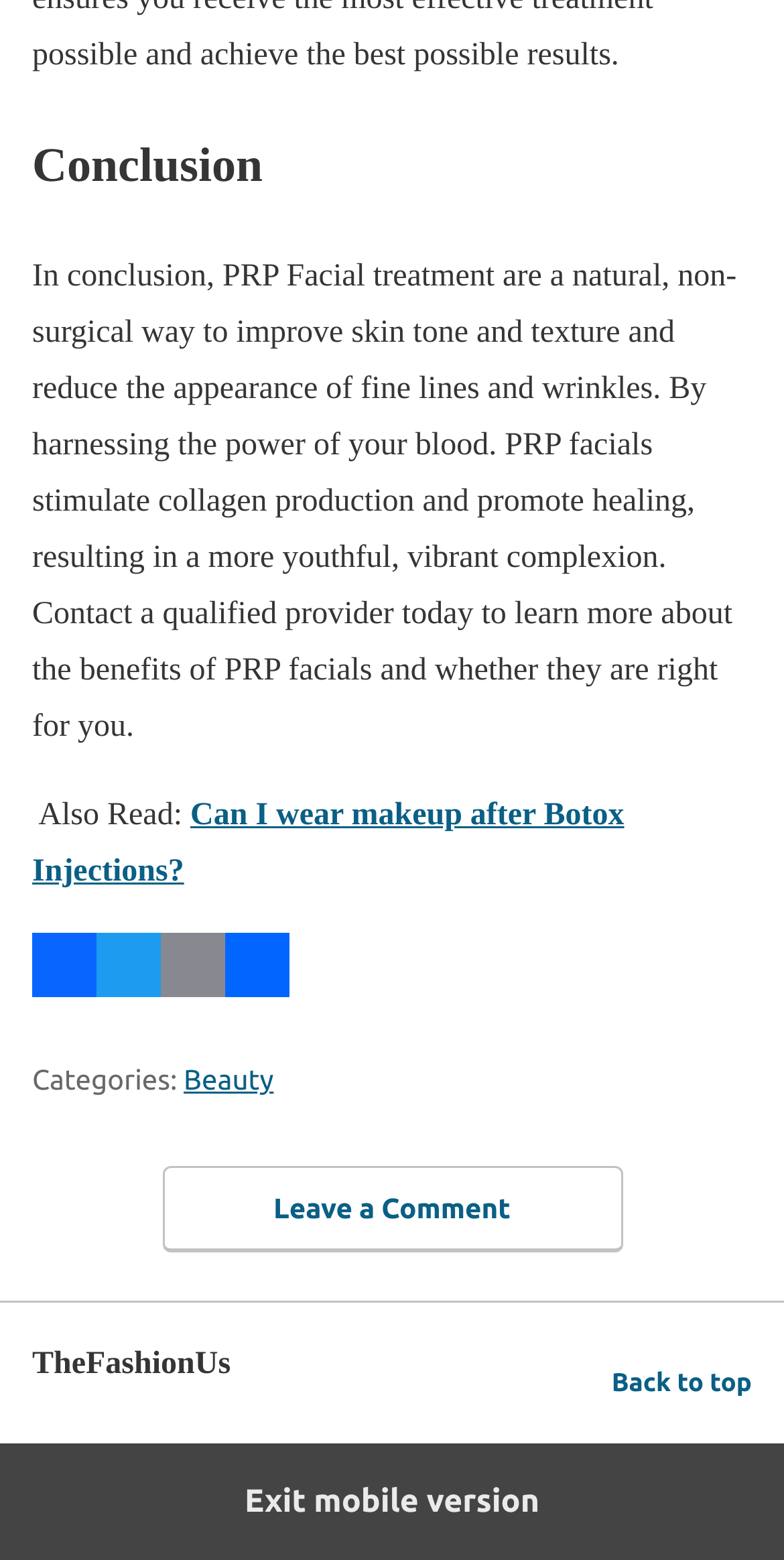Can you find the bounding box coordinates of the area I should click to execute the following instruction: "Explore Beauty category"?

[0.234, 0.682, 0.349, 0.703]